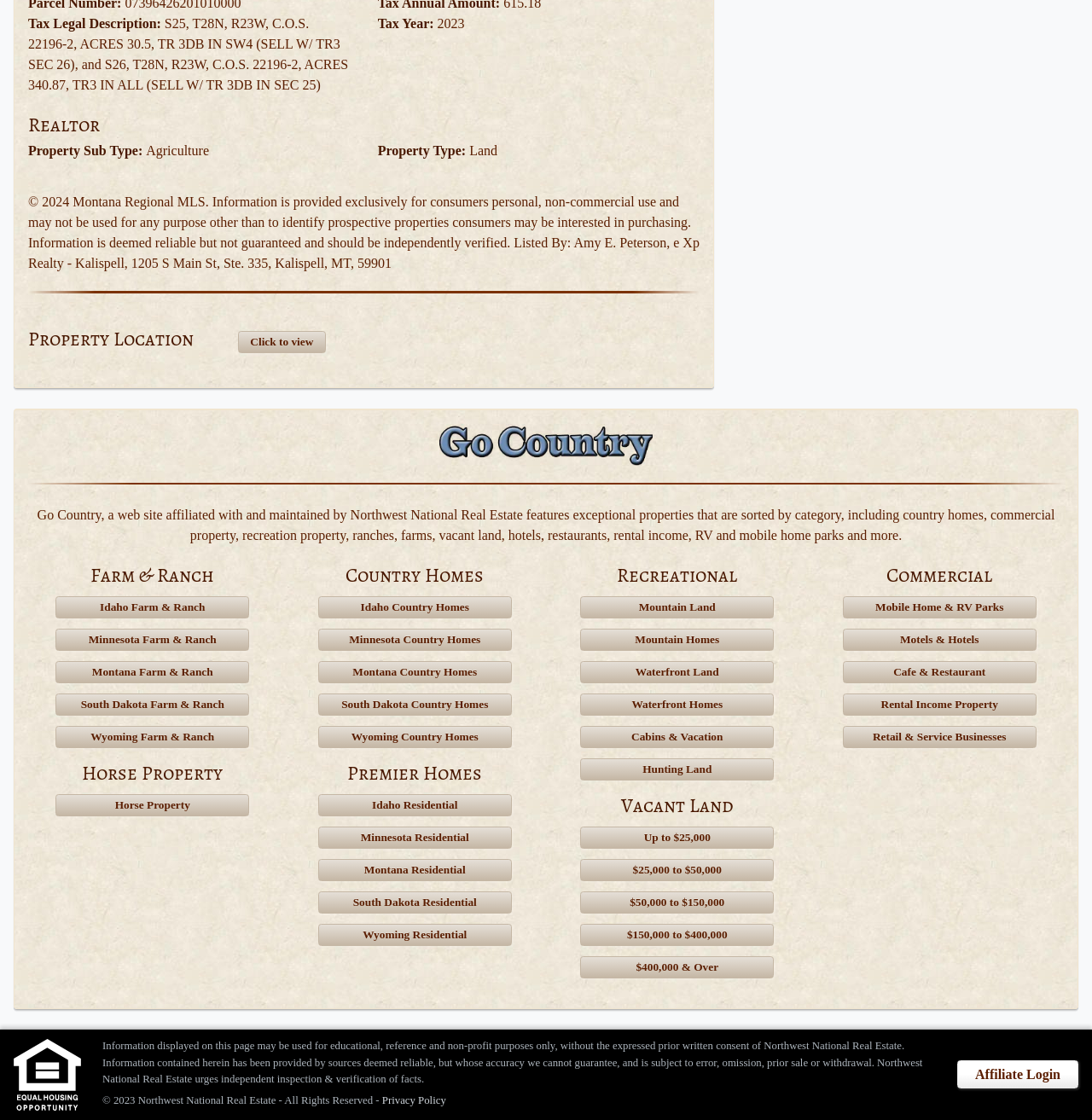Please respond to the question with a concise word or phrase:
What type of property is being described?

Land